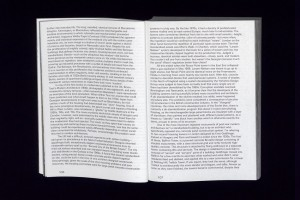What is the possible title of the book?
Provide a comprehensive and detailed answer to the question.

The caption suggests that the book may be titled 'May 25 is now October 1', which is a publication by Bardhi Haliti that explores the rich history of sports in Kosovo through meticulous research and documentation.